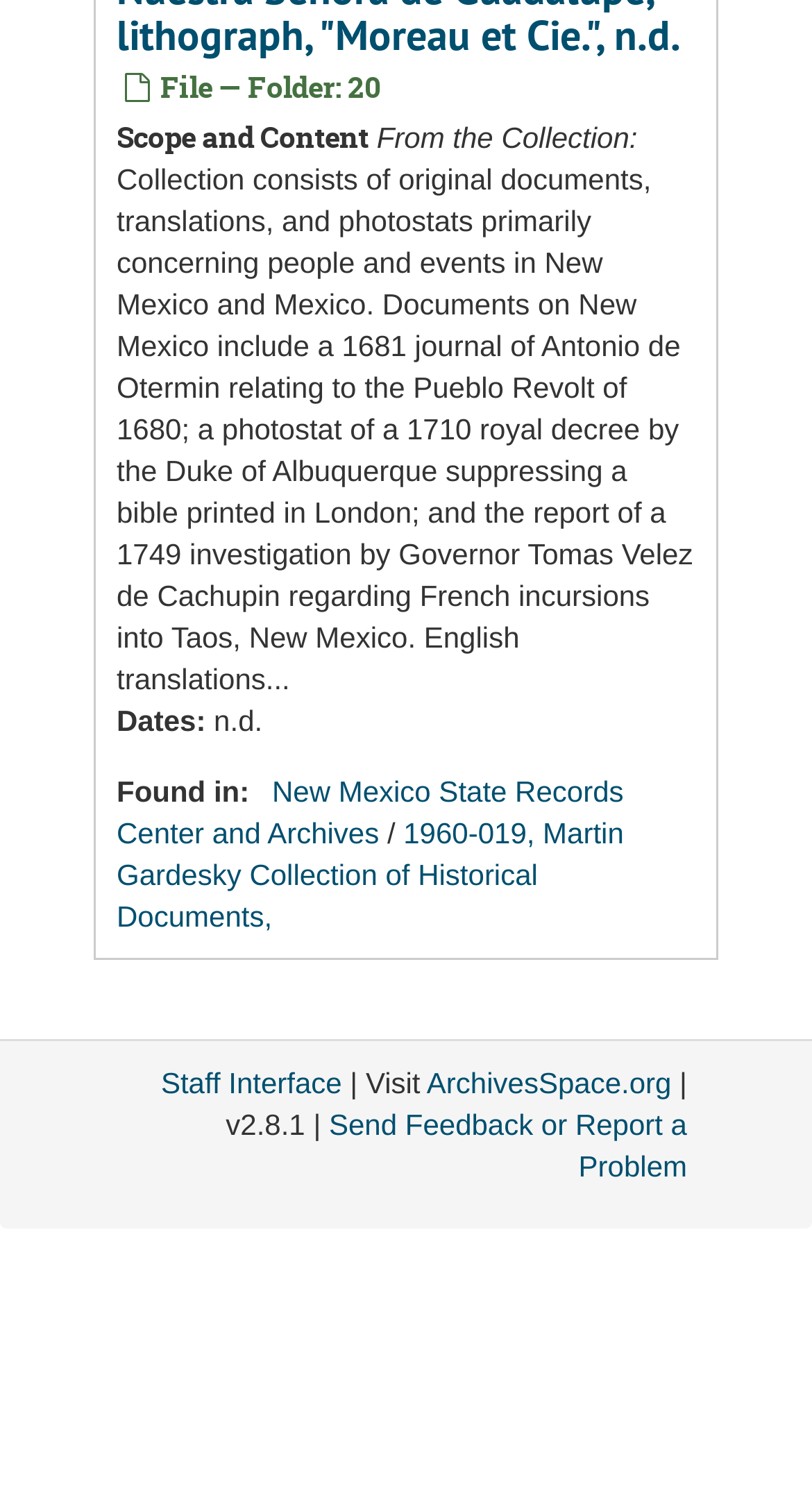Identify the bounding box coordinates for the UI element that matches this description: "ArchivesSpace.org".

[0.526, 0.713, 0.827, 0.736]